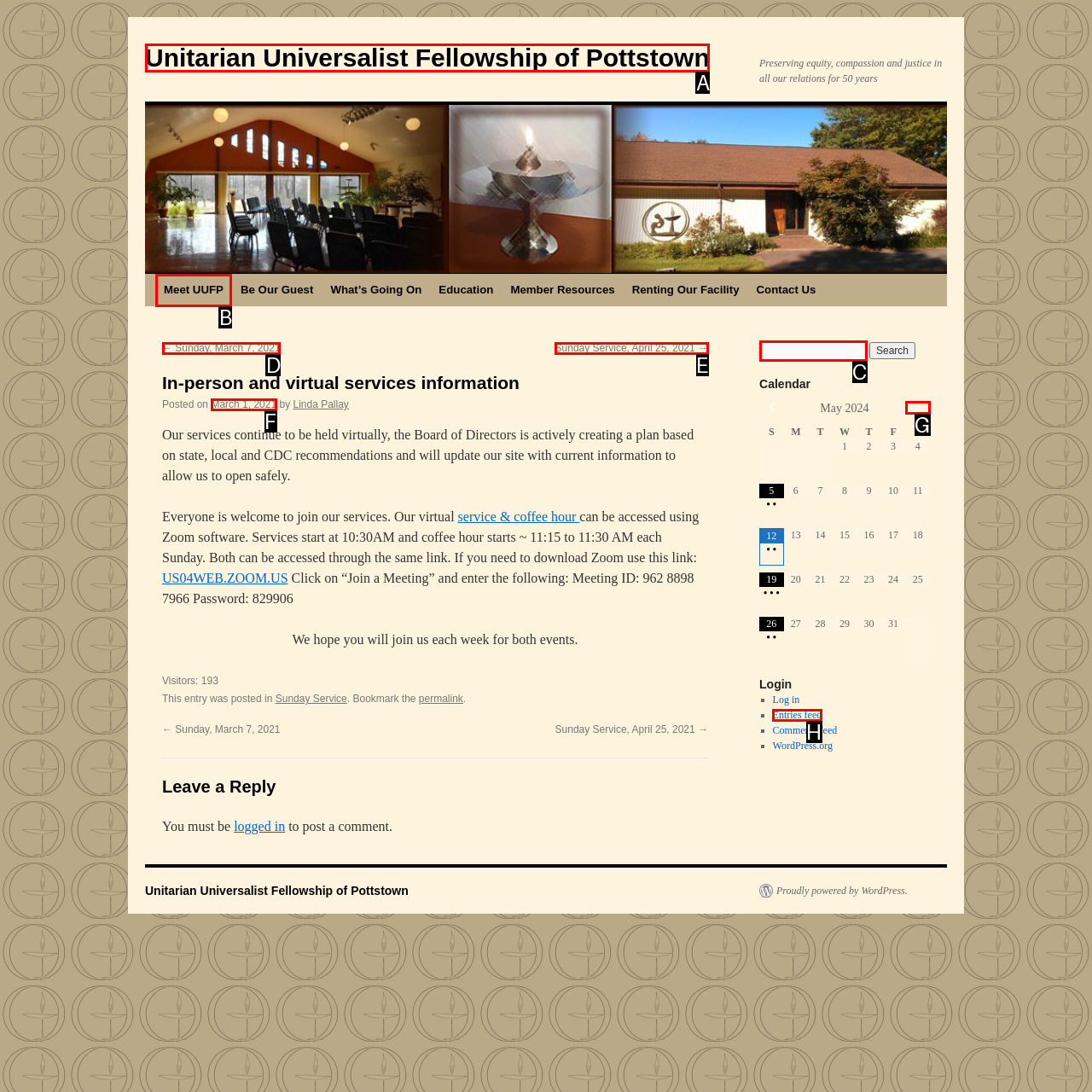Determine which option fits the element description: Unitarian Universalist Fellowship of Pottstown
Answer with the option’s letter directly.

A